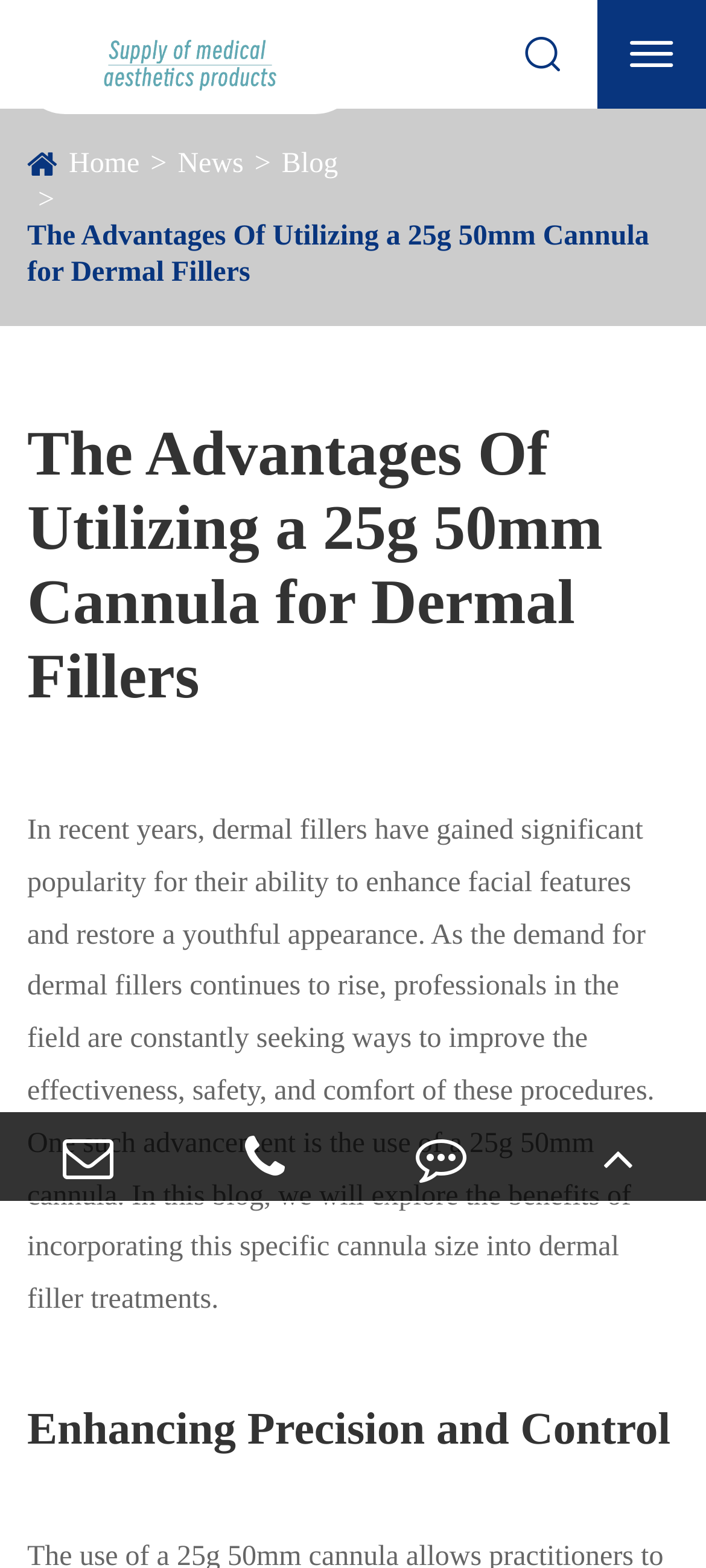Offer a detailed explanation of the webpage layout and contents.

The webpage is about the advantages of using a 25g 50mm cannula for dermal fillers. At the top left corner, there is a logo of "Bioha Laboratories Technology Co., Ltd." which is also a link. Below the logo, there are four links: "Home", "News", "Blog", and the title of the current page "The Advantages Of Utilizing a 25g 50mm Cannula for Dermal Fillers". 

The main content of the webpage starts with a heading that matches the title of the page. Below the heading, there is a paragraph of text that explains the growing demand for dermal fillers and the need for professionals to improve the effectiveness, safety, and comfort of these procedures. The text also introduces the use of a 25g 50mm cannula as an advancement in dermal filler treatments.

Further down the page, there is a subheading "Enhancing Precision and Control". At the bottom of the page, there are five links: three social media links represented by icons, a phone number "+86-13524555333", a "Feedback" link, and a "TOP" link that likely takes the user back to the top of the page.